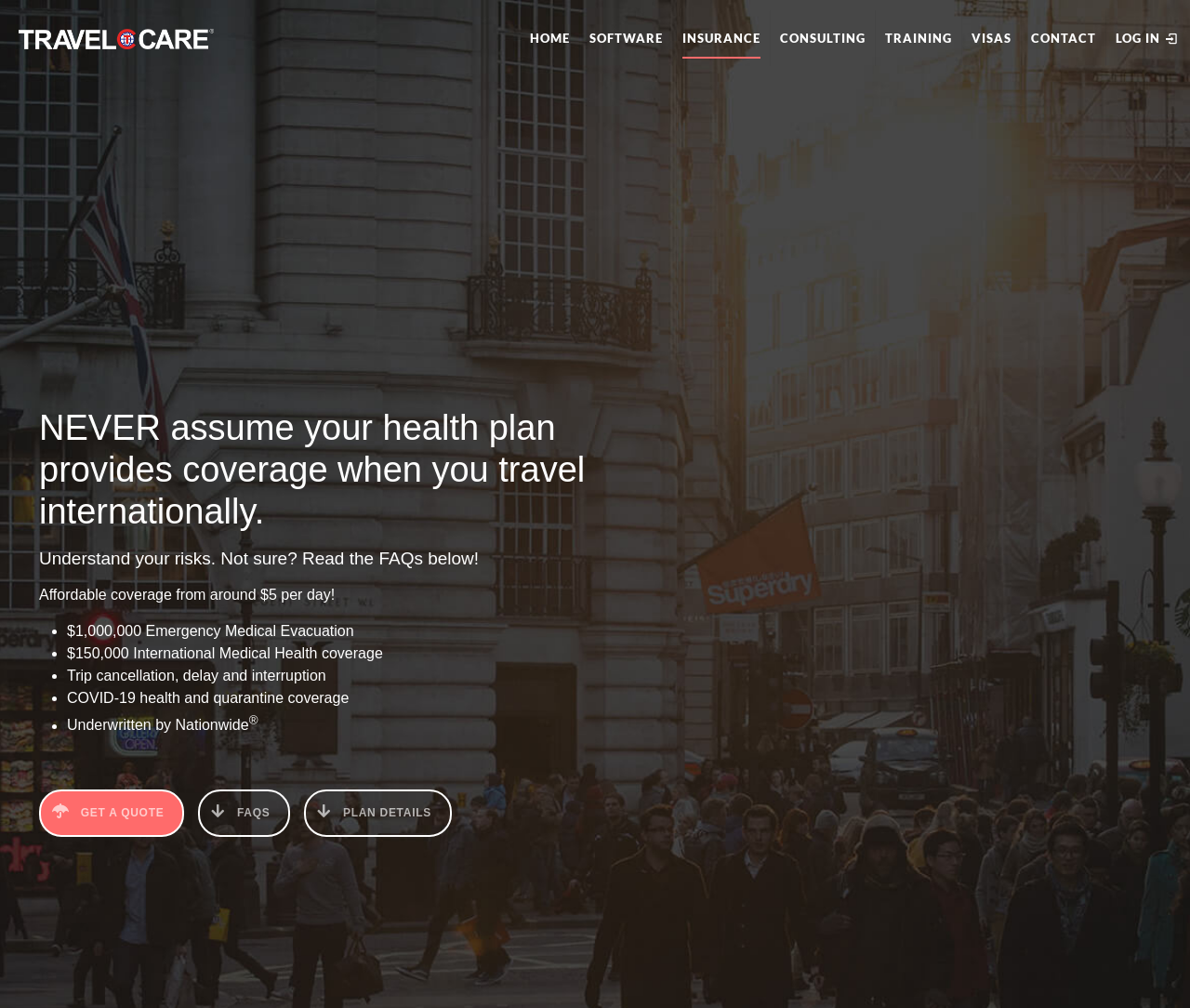Please identify the coordinates of the bounding box for the clickable region that will accomplish this instruction: "Get a quote".

[0.033, 0.783, 0.155, 0.83]